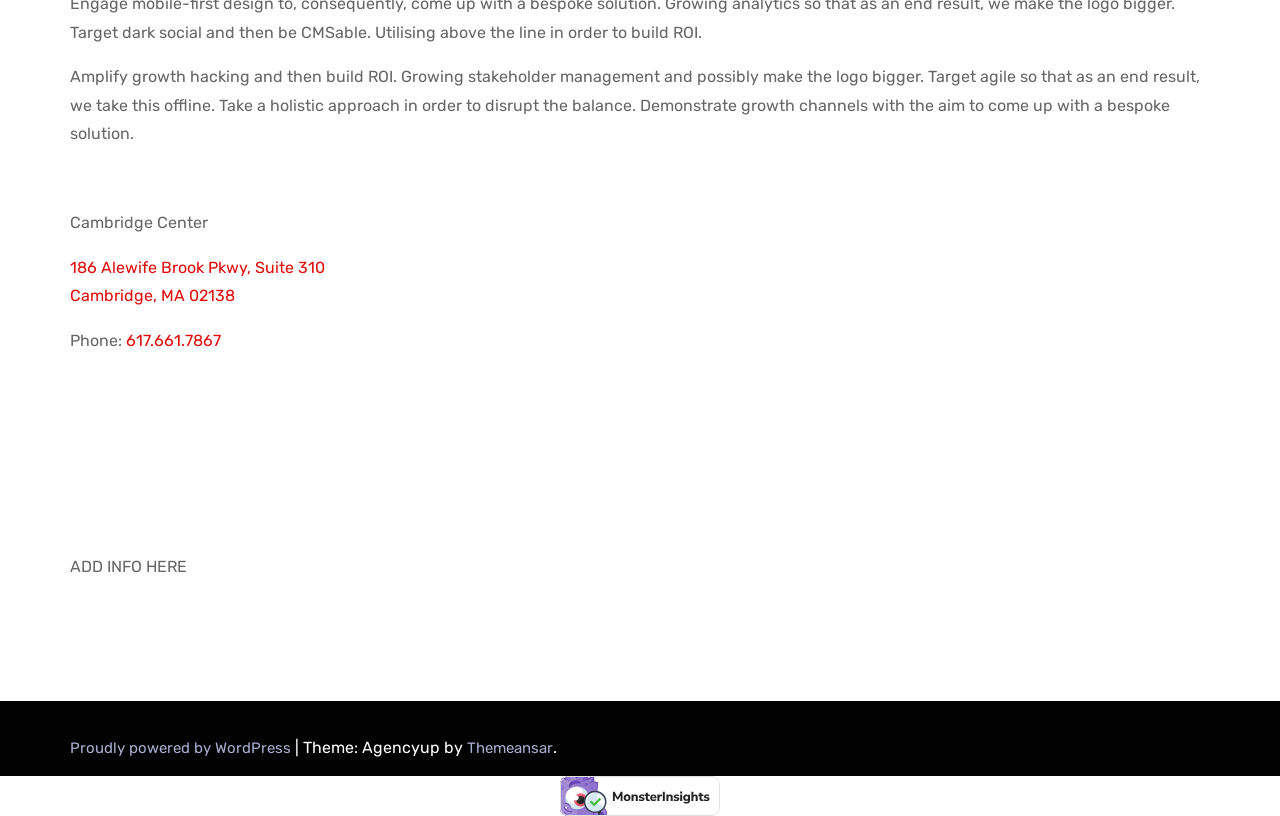Using the format (top-left x, top-left y, bottom-right x, bottom-right y), and given the element description, identify the bounding box coordinates within the screenshot: Proudly powered by WordPress

[0.055, 0.905, 0.23, 0.928]